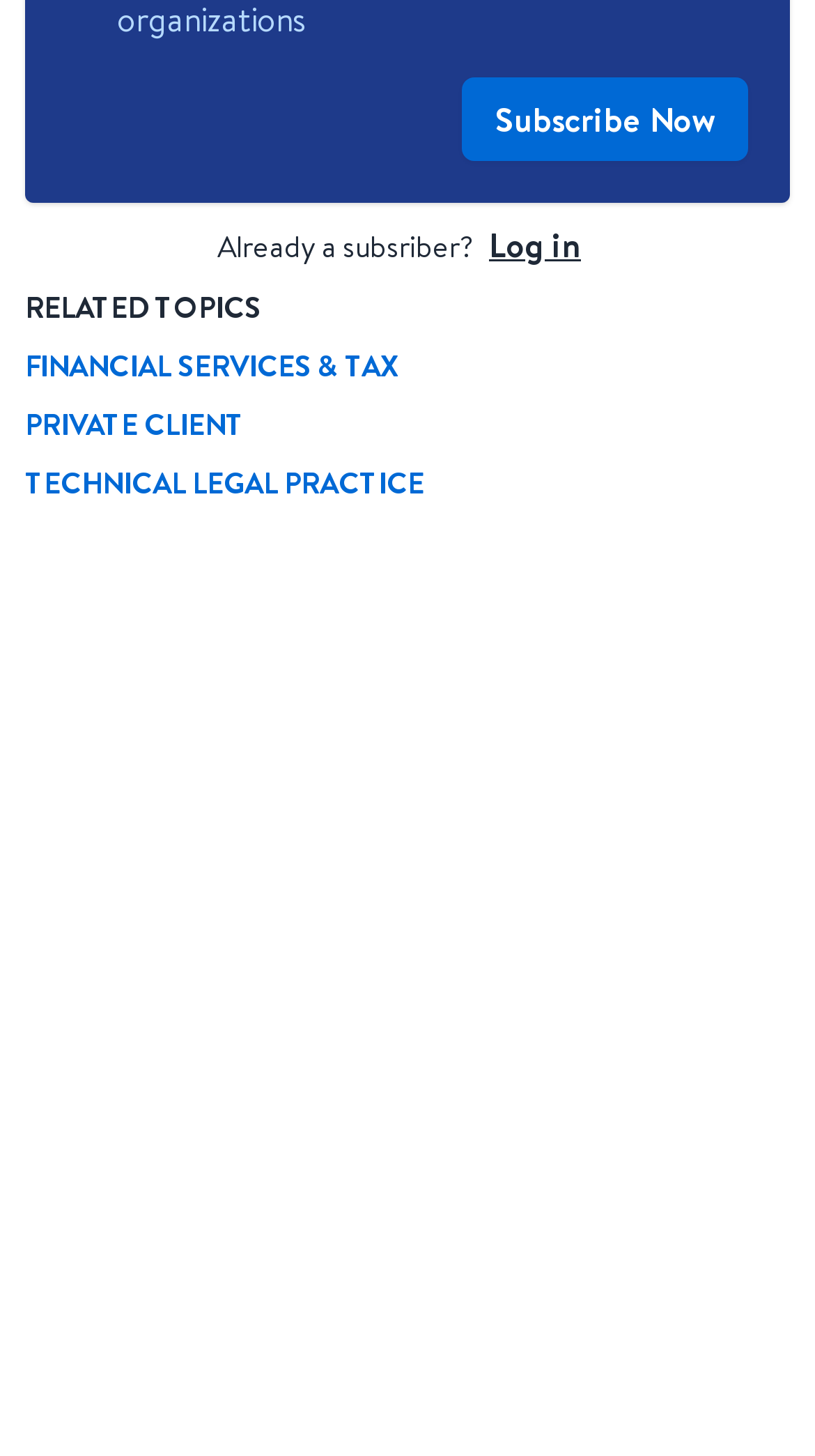Please identify the bounding box coordinates of the clickable element to fulfill the following instruction: "View advertisement". The coordinates should be four float numbers between 0 and 1, i.e., [left, top, right, bottom].

[0.031, 0.421, 0.337, 0.592]